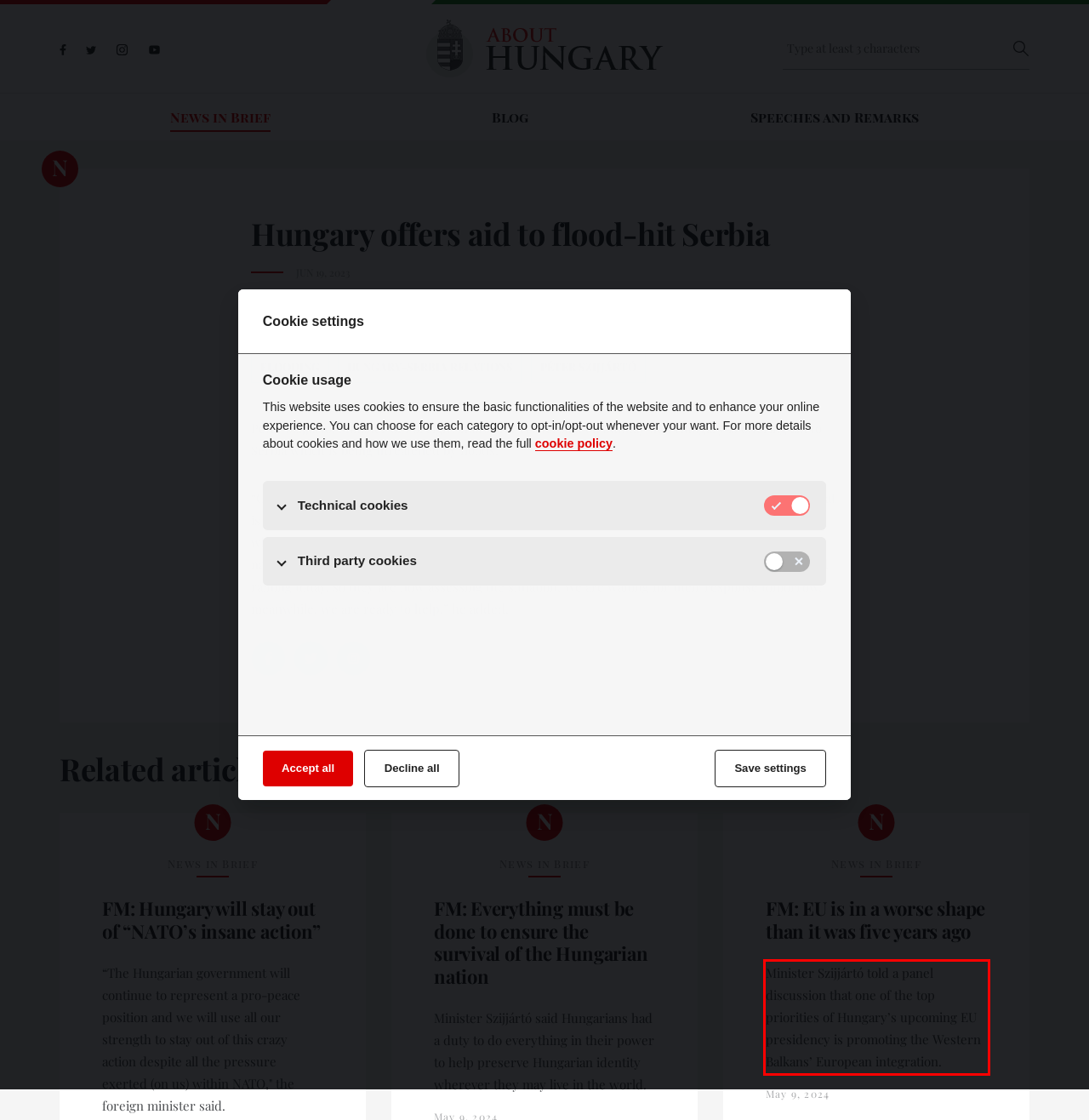You are given a screenshot of a webpage with a UI element highlighted by a red bounding box. Please perform OCR on the text content within this red bounding box.

Minister Szijjártó told a panel discussion that one of the top priorities of Hungary’s upcoming EU presidency is promoting the Western Balkans’ European integration.